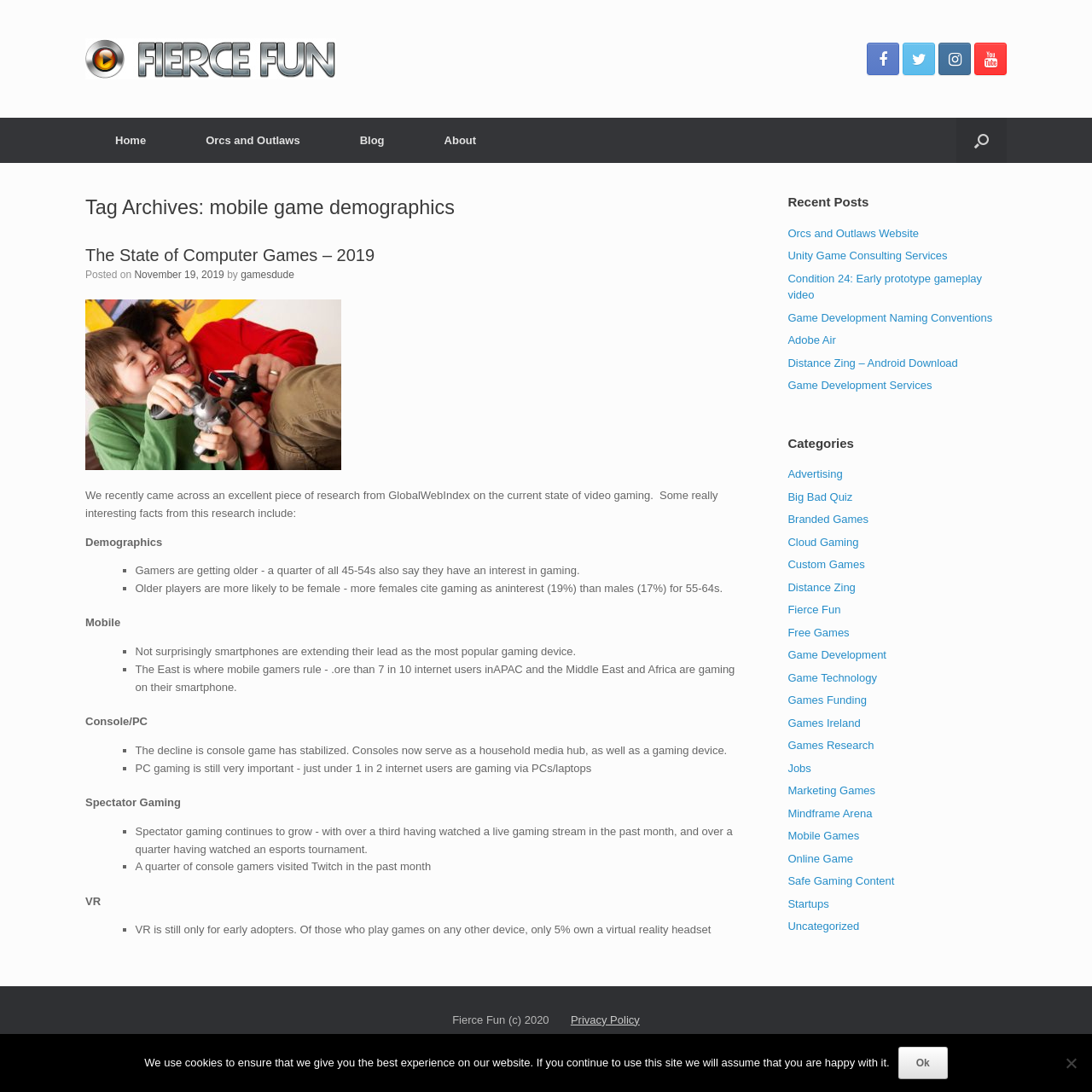Bounding box coordinates are specified in the format (top-left x, top-left y, bottom-right x, bottom-right y). All values are floating point numbers bounded between 0 and 1. Please provide the bounding box coordinate of the region this sentence describes: Game Development Naming Conventions

[0.721, 0.285, 0.909, 0.296]